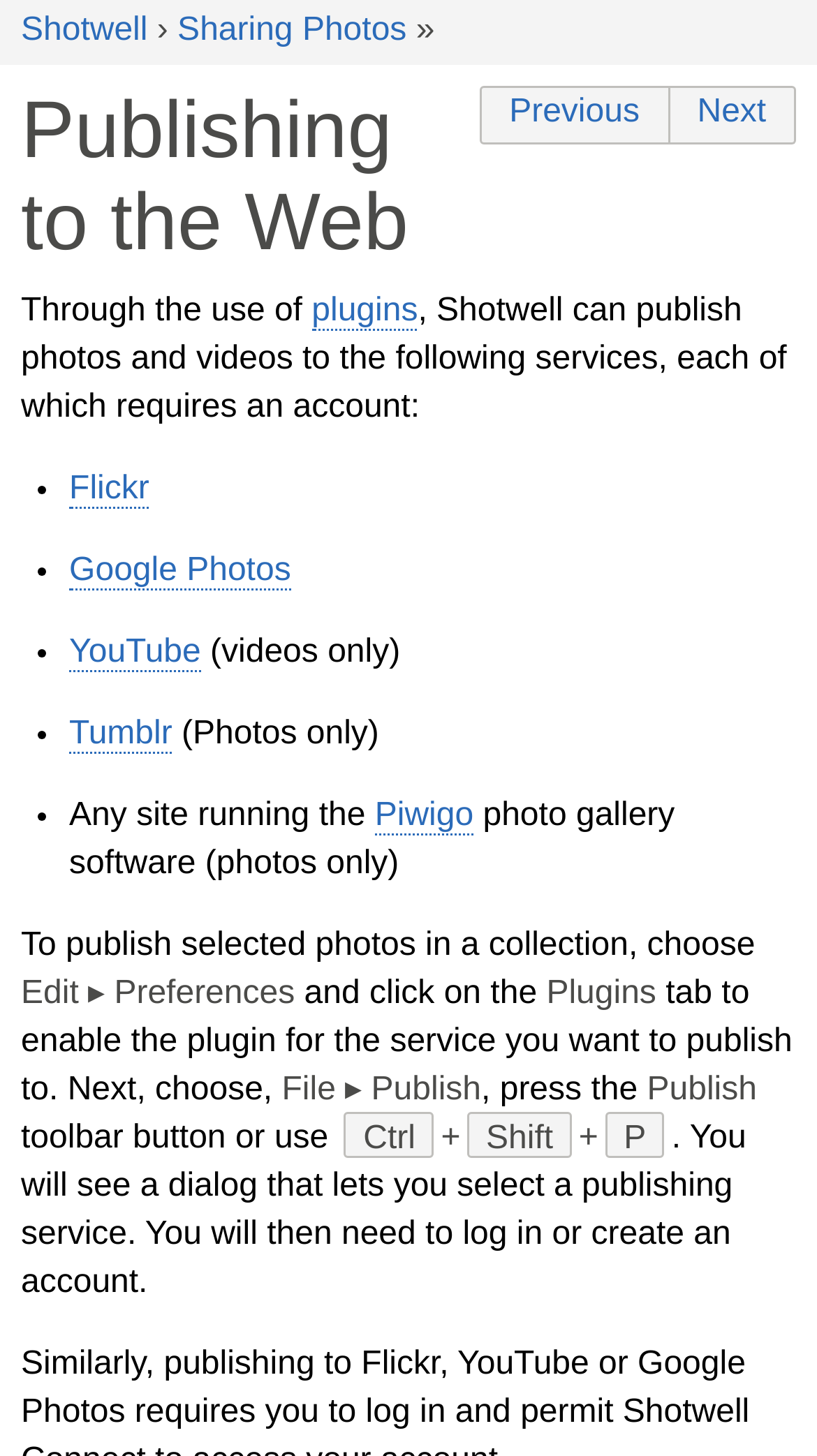Please locate the bounding box coordinates for the element that should be clicked to achieve the following instruction: "Click on Publish button". Ensure the coordinates are given as four float numbers between 0 and 1, i.e., [left, top, right, bottom].

[0.454, 0.737, 0.589, 0.761]